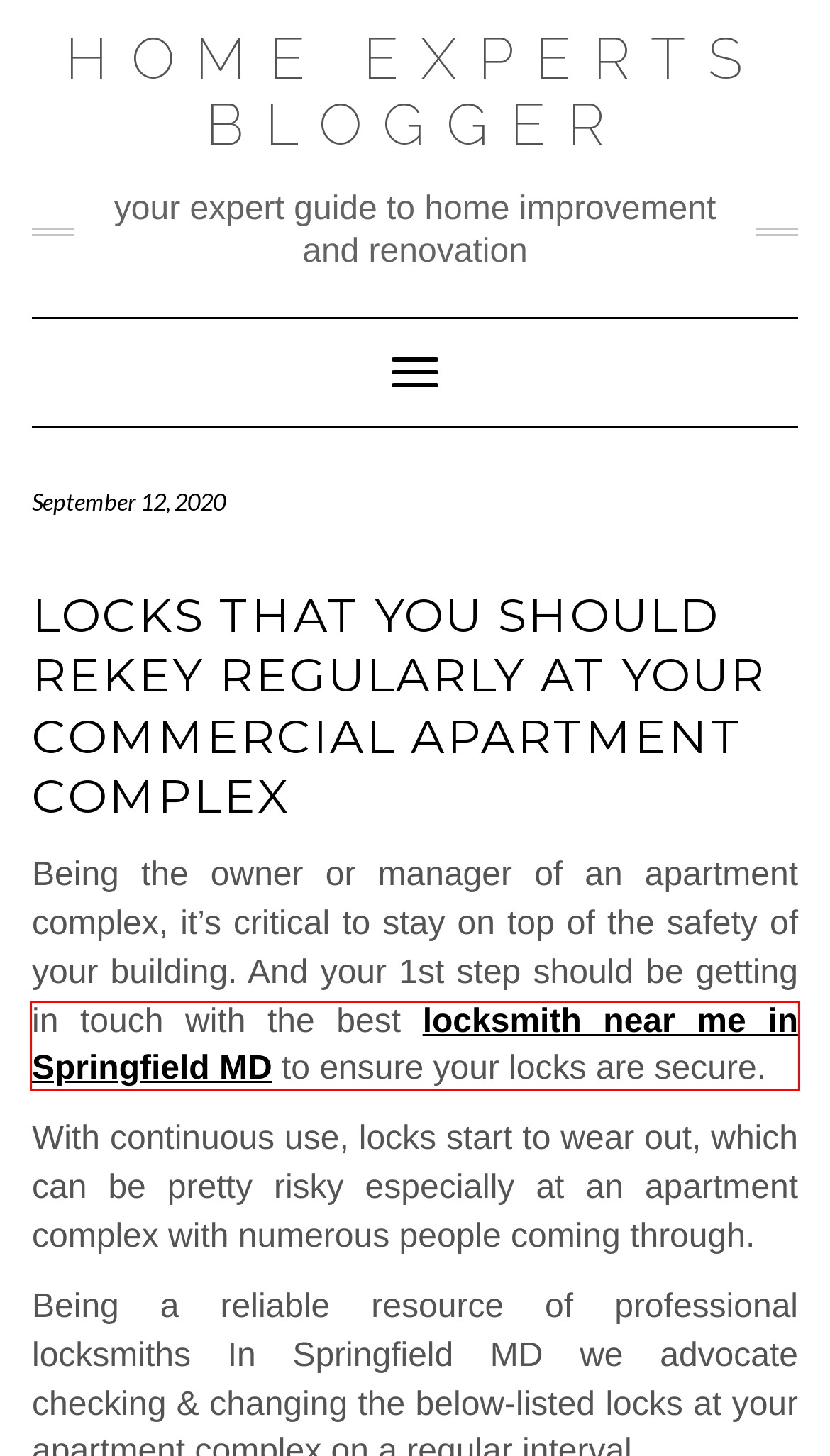You are provided a screenshot of a webpage featuring a red bounding box around a UI element. Choose the webpage description that most accurately represents the new webpage after clicking the element within the red bounding box. Here are the candidates:
A. Food Truck Manufacturer Archives - Home Experts Blogger
B. Horse Drawn Archives - Home Experts Blogger
C. Rubber Hoses Archives - Home Experts Blogger
D. Taxi Service Indianapolis Airport Archives - Home Experts Blogger
E. Cleaners in Wimbledon Archives - Home Experts Blogger
F. Hydraulic Hoses Archives - Home Experts Blogger
G. Residential and Commercial Locksmith – Locksmith & Garage Door Repair in Silver Spring MD
H. Home Experts Blog - Home Improvement Tips & Advice

G